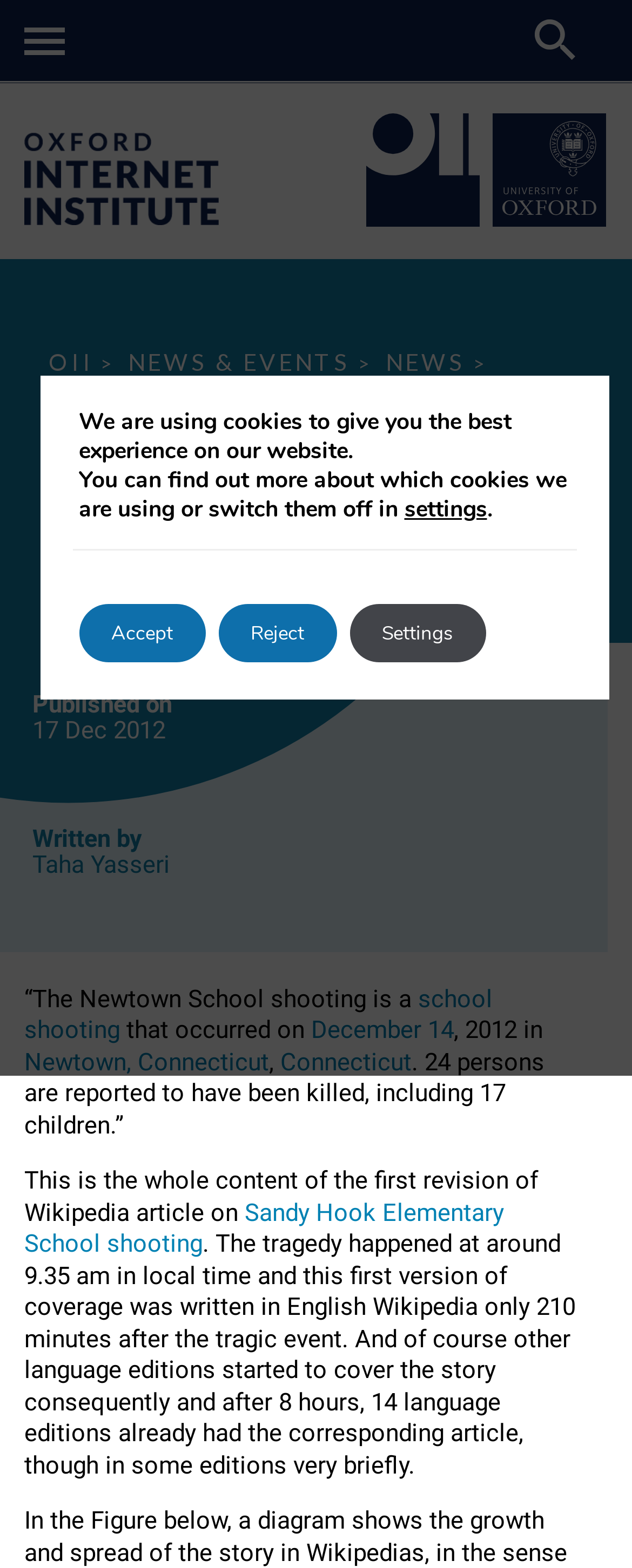Please respond to the question using a single word or phrase:
What is the name of the author of this article?

Taha Yasseri